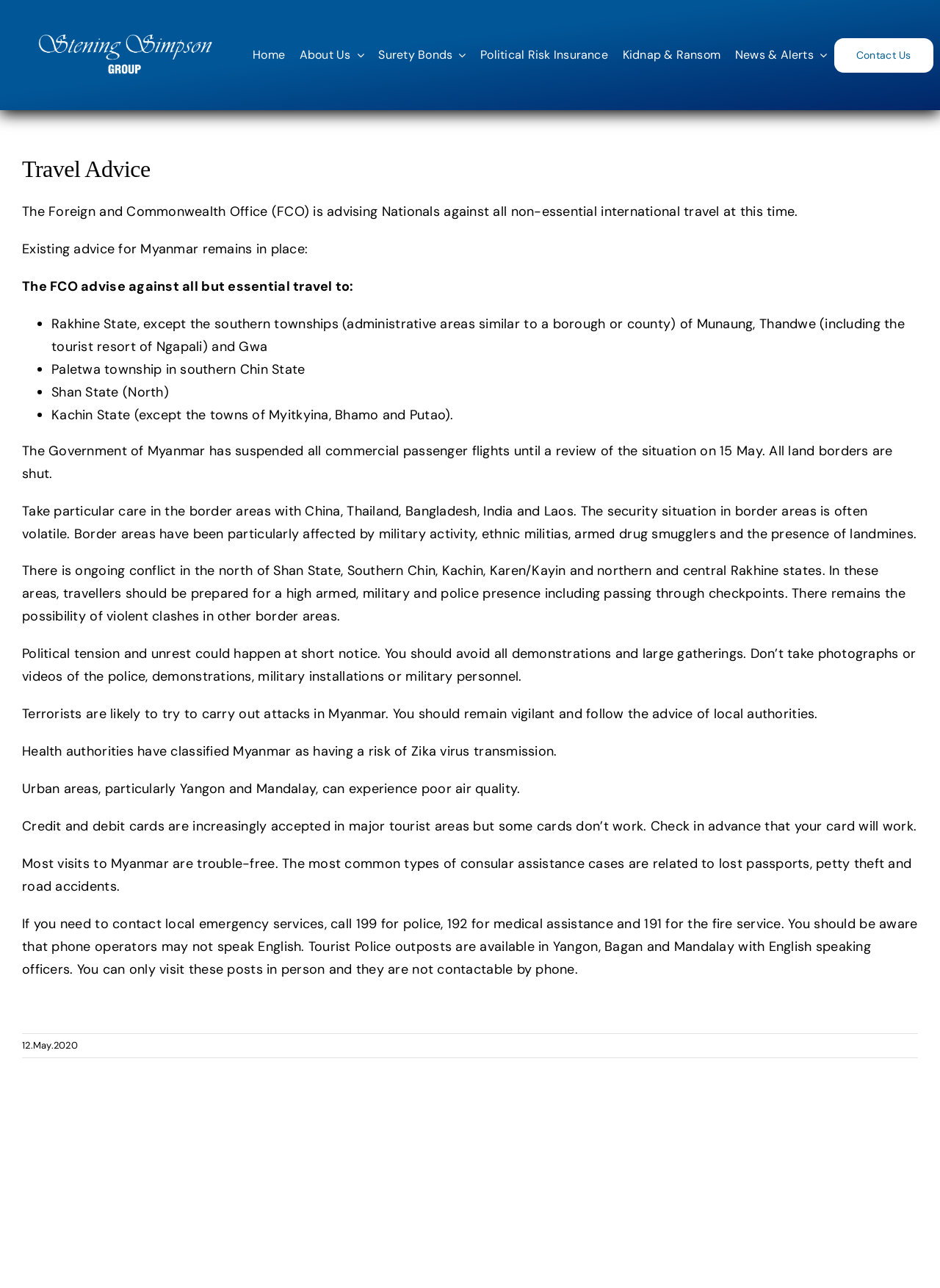Provide an in-depth caption for the contents of the webpage.

The webpage is about travel advice, specifically for Myanmar. At the top left corner, there is a logo of Stening Simpson. Below the logo, there is a navigation menu with links to different sections of the website, including "Home", "About Us", "Surety Bonds", "Political Risk Insurance", "Kidnap & Ransom", and "News & Alerts". On the top right corner, there is a "Contact Us" link.

The main content of the webpage is an article about travel advice for Myanmar. The article is divided into several sections, each with a heading and a list of bullet points. The first section is an introduction, stating that the Foreign and Commonwealth Office is advising against all non-essential international travel to Myanmar. The second section lists areas to avoid, including Rakhine State, Paletwa township in southern Chin State, Shan State (North), and Kachin State (except for certain towns).

The article then provides general advice for travelers, including taking care in border areas, avoiding demonstrations and large gatherings, and being vigilant about terrorist attacks. It also mentions health risks, such as Zika virus transmission and poor air quality in urban areas. Additionally, it provides information about credit and debit card usage, and what to do in case of an emergency.

At the bottom of the page, there is a link to go back to the top of the page. The webpage also displays the date "12.May.2020" at the bottom.